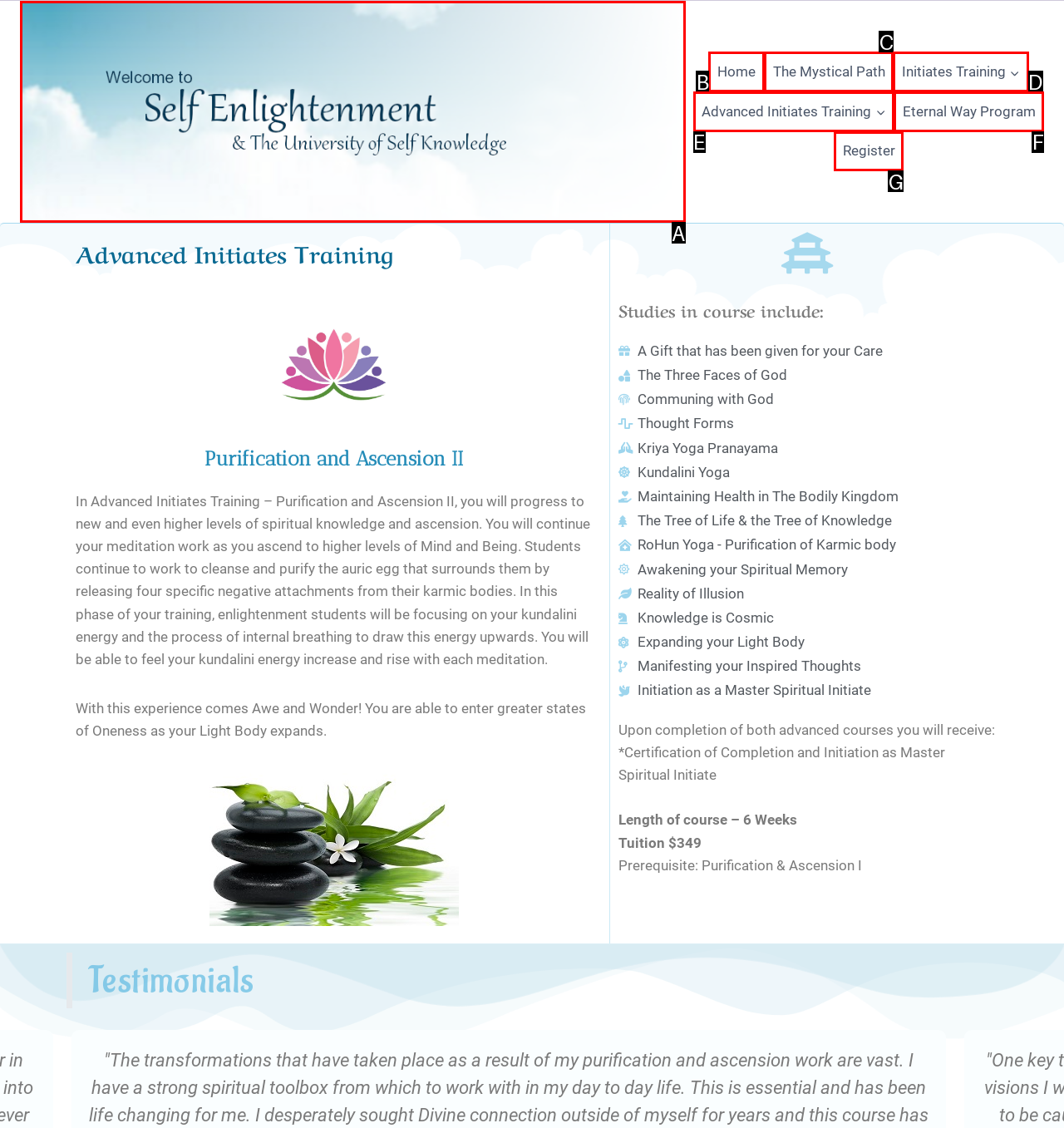Select the option that matches the description: Home. Answer with the letter of the correct option directly.

B